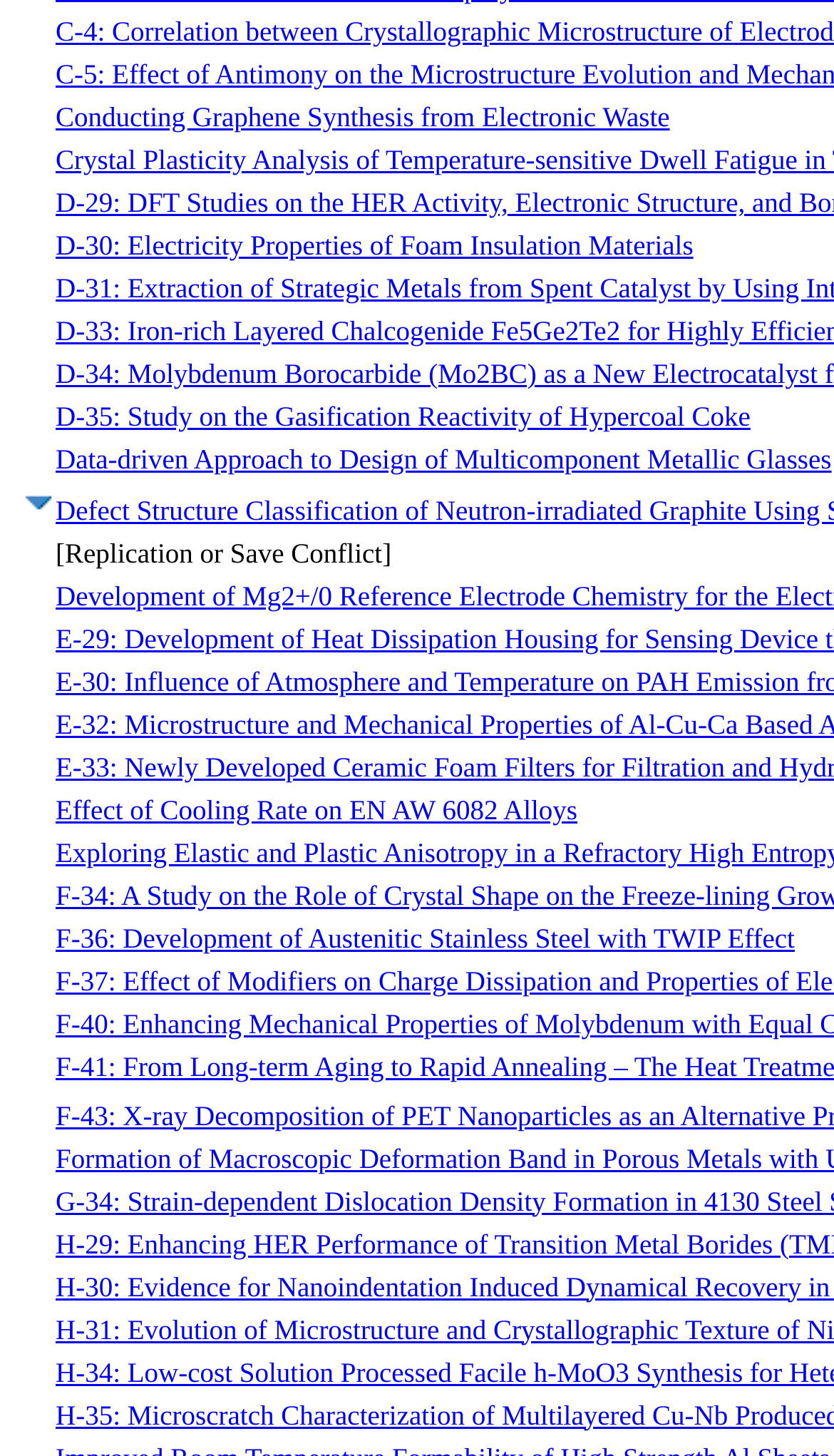Is there an image on this webpage?
Refer to the image and respond with a one-word or short-phrase answer.

Yes